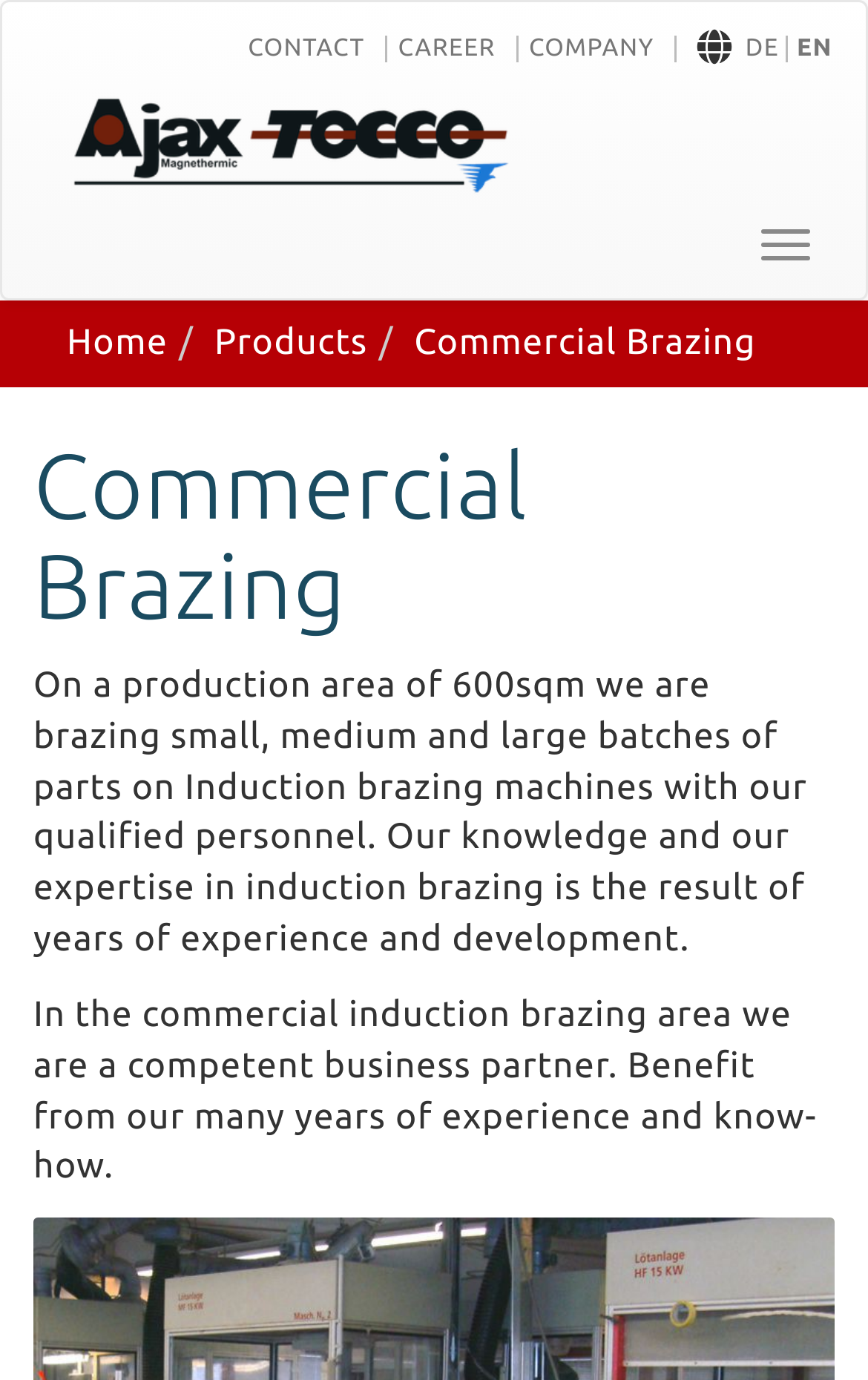Find and provide the bounding box coordinates for the UI element described with: "Toggle navigation".

[0.851, 0.151, 0.959, 0.203]